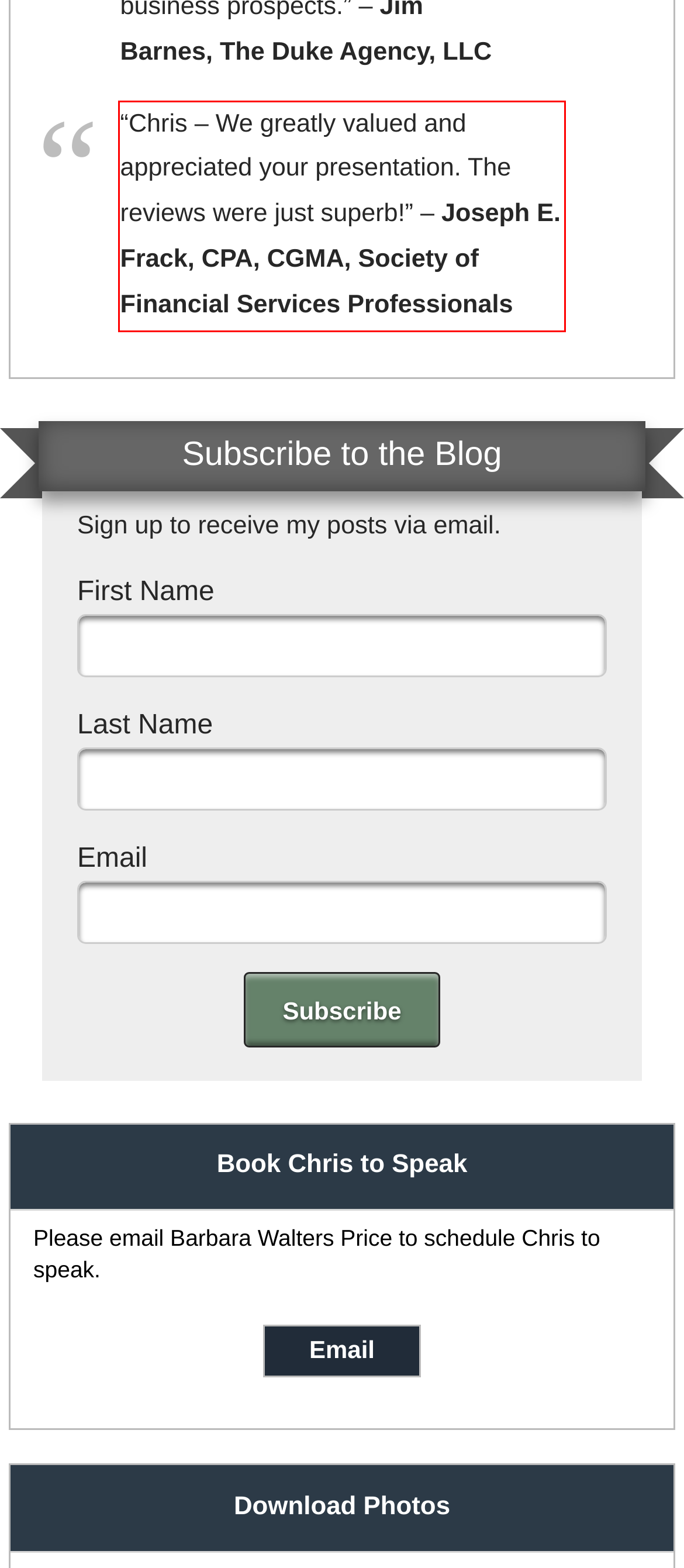Analyze the screenshot of a webpage where a red rectangle is bounding a UI element. Extract and generate the text content within this red bounding box.

“Chris – We greatly valued and appreciated your presentation. The reviews were just superb!” – Joseph E. Frack, CPA, CGMA, Society of Financial Services Professionals